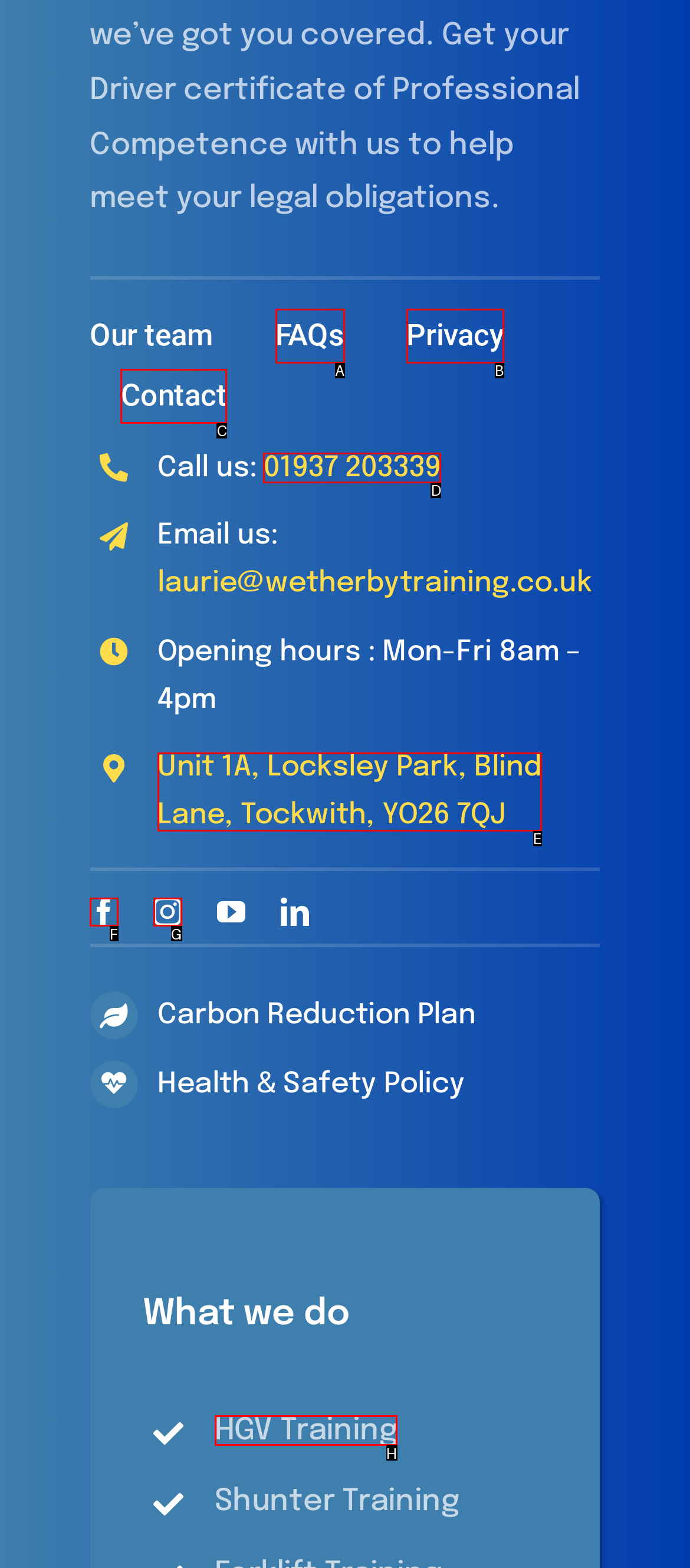Identify the letter of the option to click in order to Check out News page. Answer with the letter directly.

None